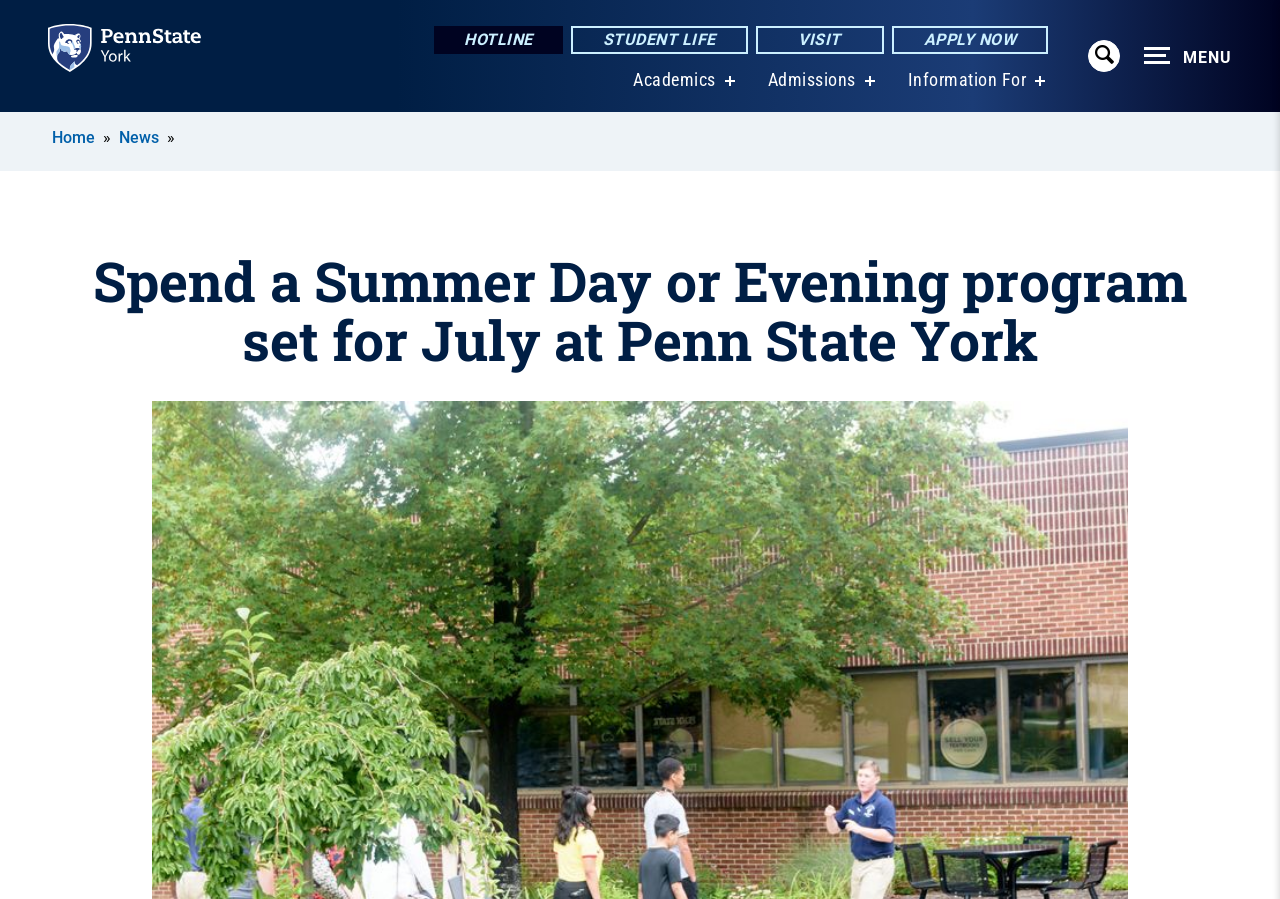Determine the main text heading of the webpage and provide its content.

Spend a Summer Day or Evening program set for July at Penn State York